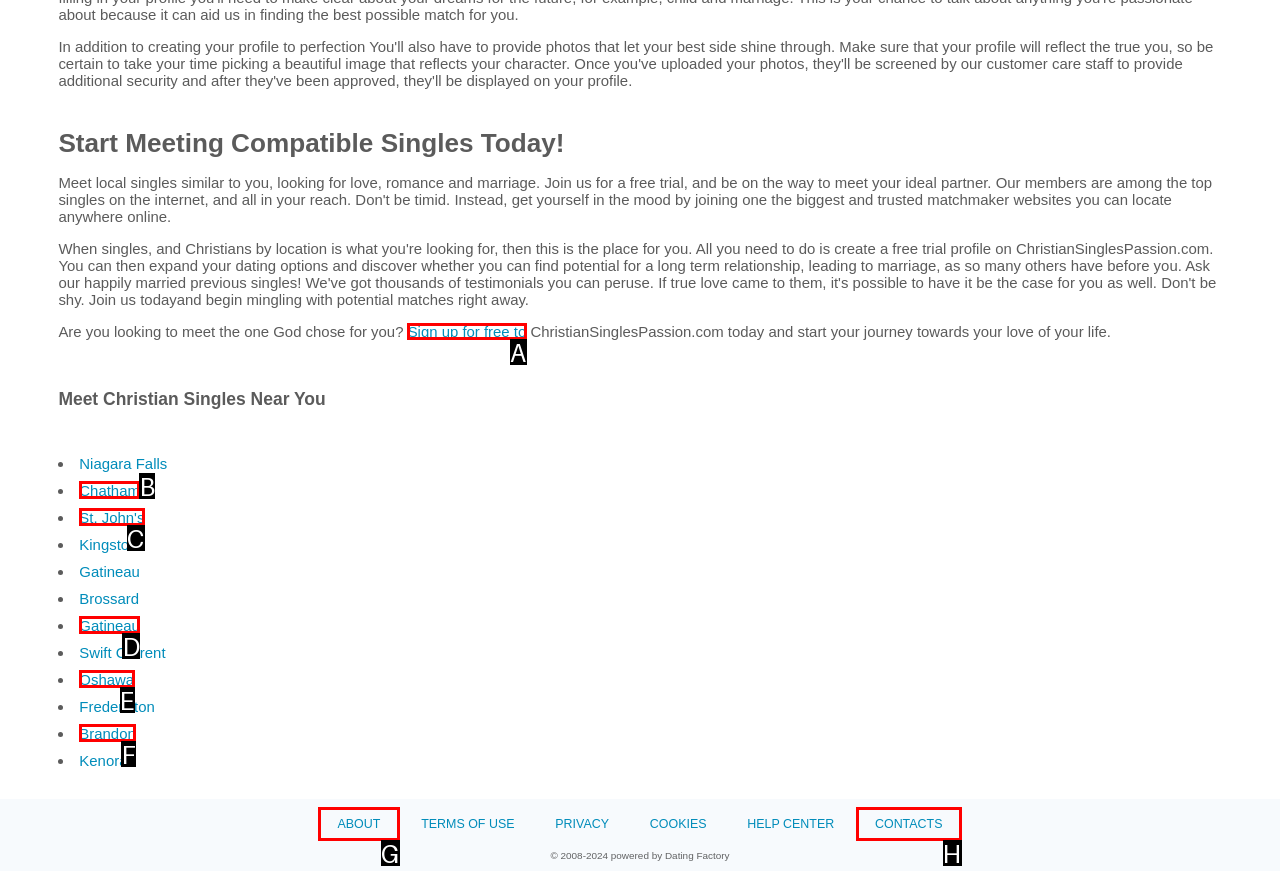Tell me which one HTML element you should click to complete the following task: Sign up for free to ChristianSinglesPassion.com
Answer with the option's letter from the given choices directly.

A